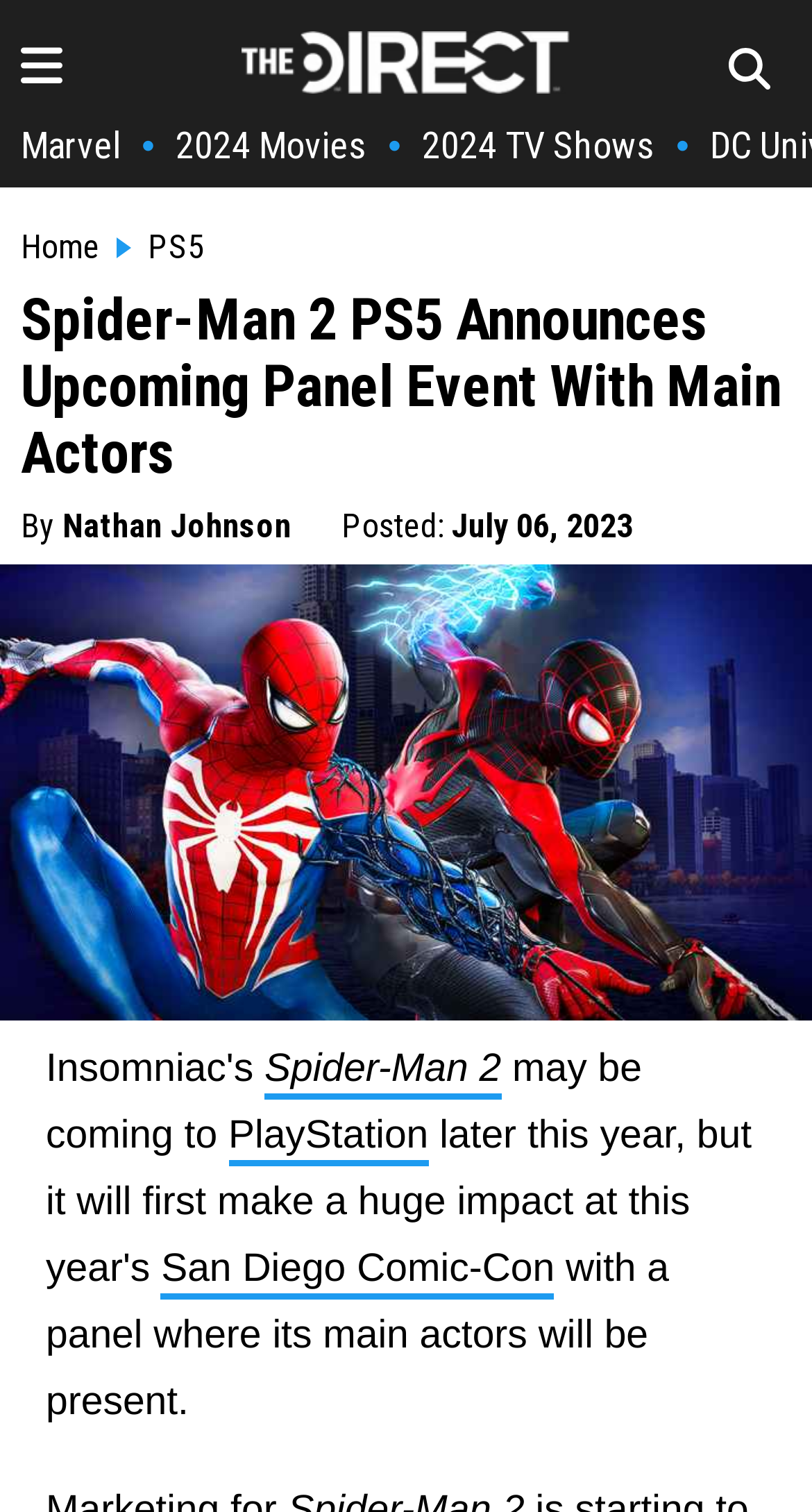Please provide the bounding box coordinates for the element that needs to be clicked to perform the following instruction: "learn about San Diego Comic-Con". The coordinates should be given as four float numbers between 0 and 1, i.e., [left, top, right, bottom].

[0.198, 0.825, 0.683, 0.86]